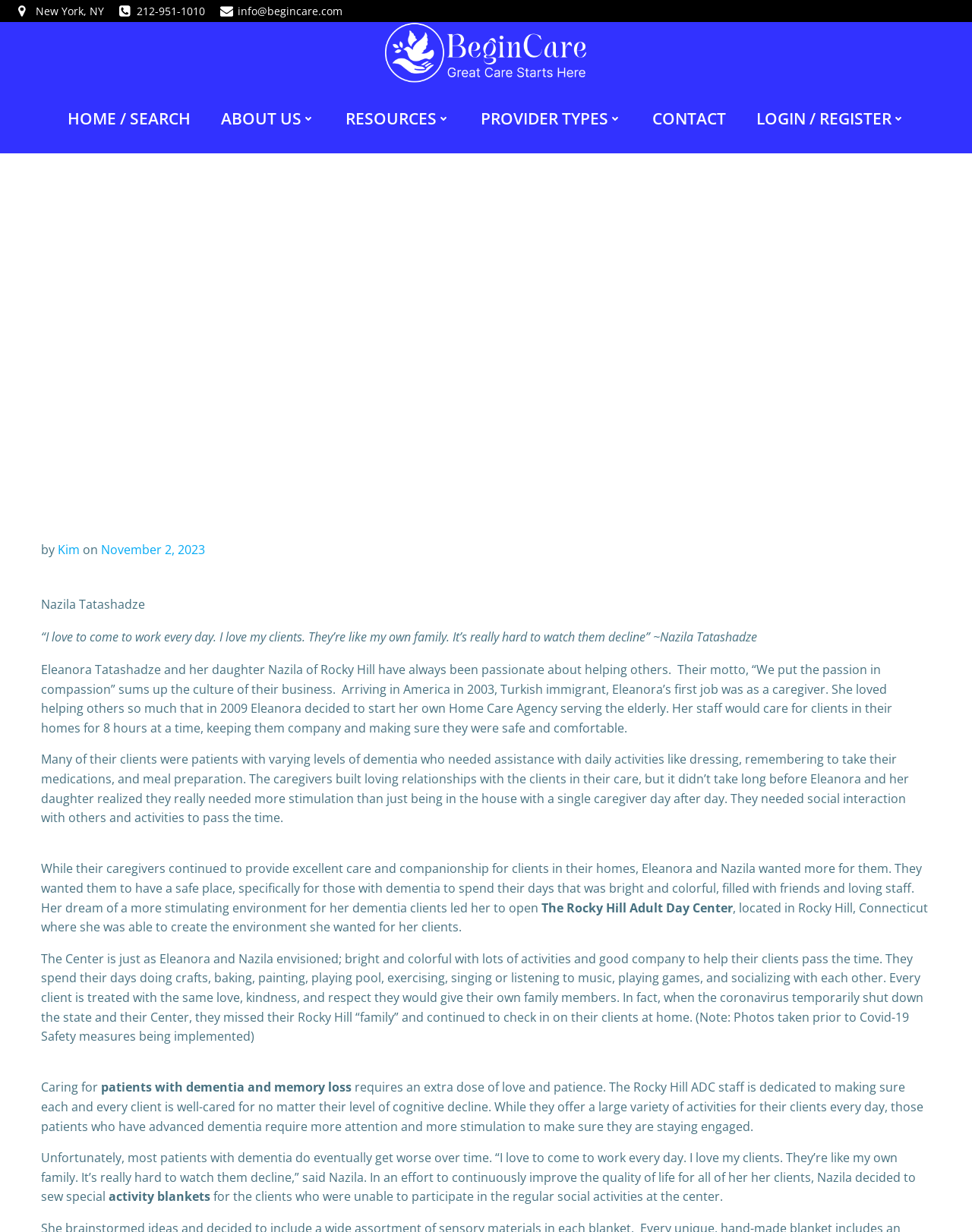What is the motto of Eleanora and Nazila's business?
Using the image, respond with a single word or phrase.

We put the passion in compassion